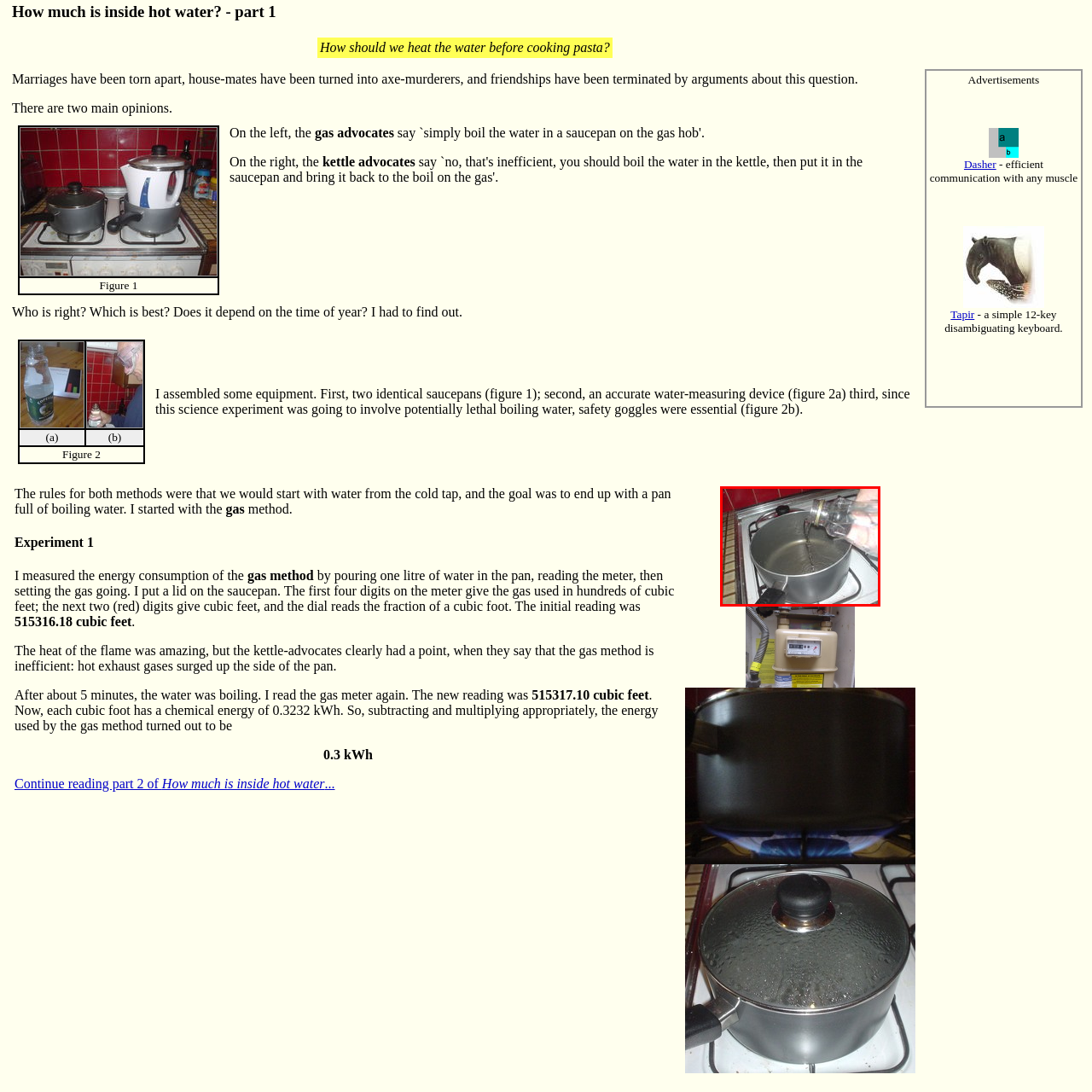Study the area of the image outlined in red and respond to the following question with as much detail as possible: What is the capacity of the water bottle?

The caption specifies that the person is pouring water from a 1-litre bottle, providing the exact capacity of the bottle.